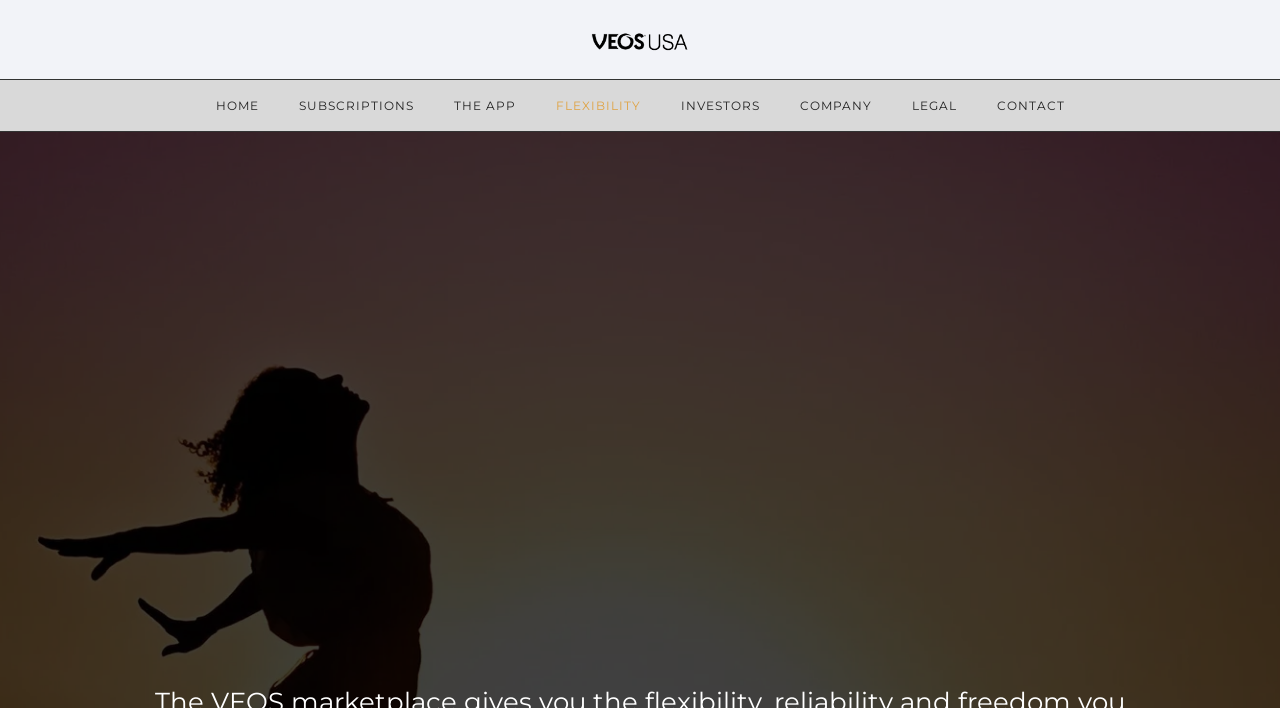Locate the bounding box of the UI element based on this description: "alt="The DNA for Success"". Provide four float numbers between 0 and 1 as [left, top, right, bottom].

None